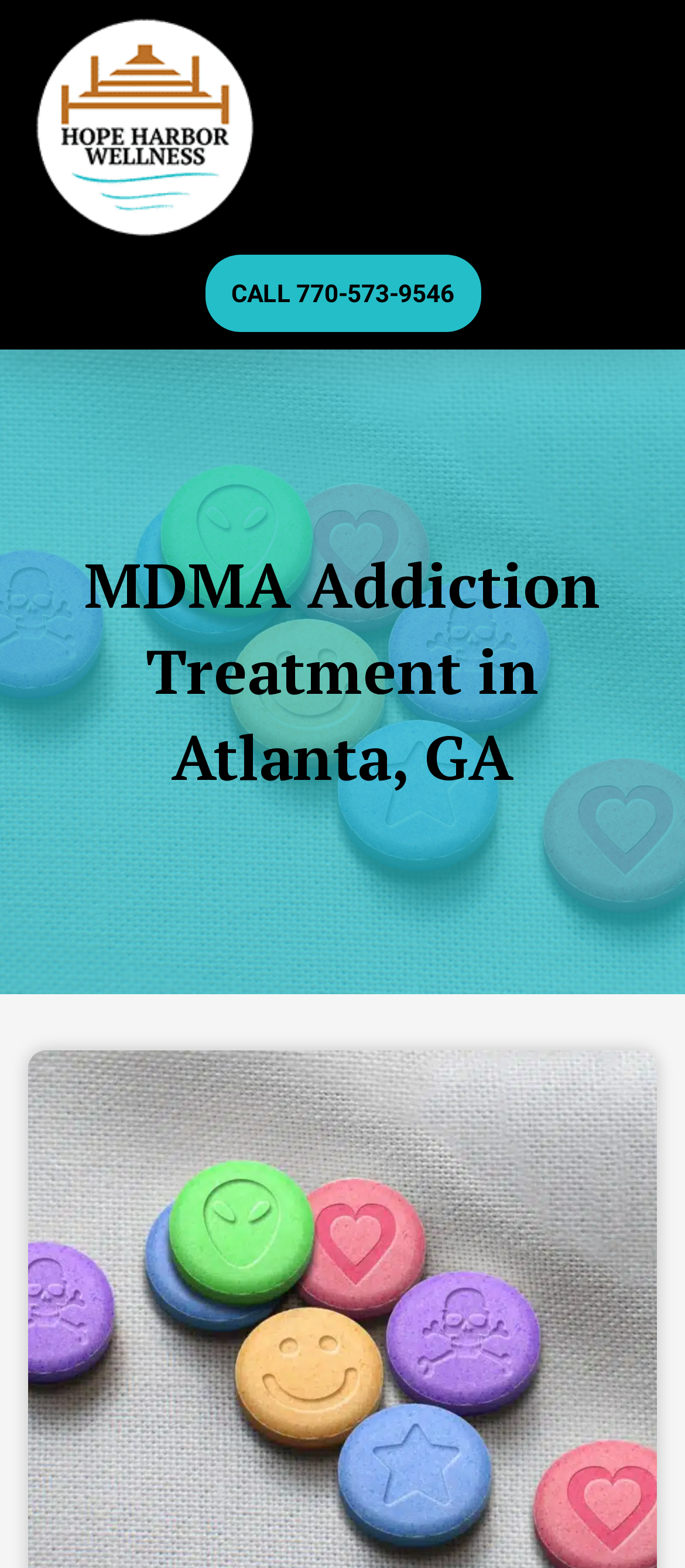Locate the primary heading on the webpage and return its text.

MDMA Addiction Treatment in Atlanta, GA